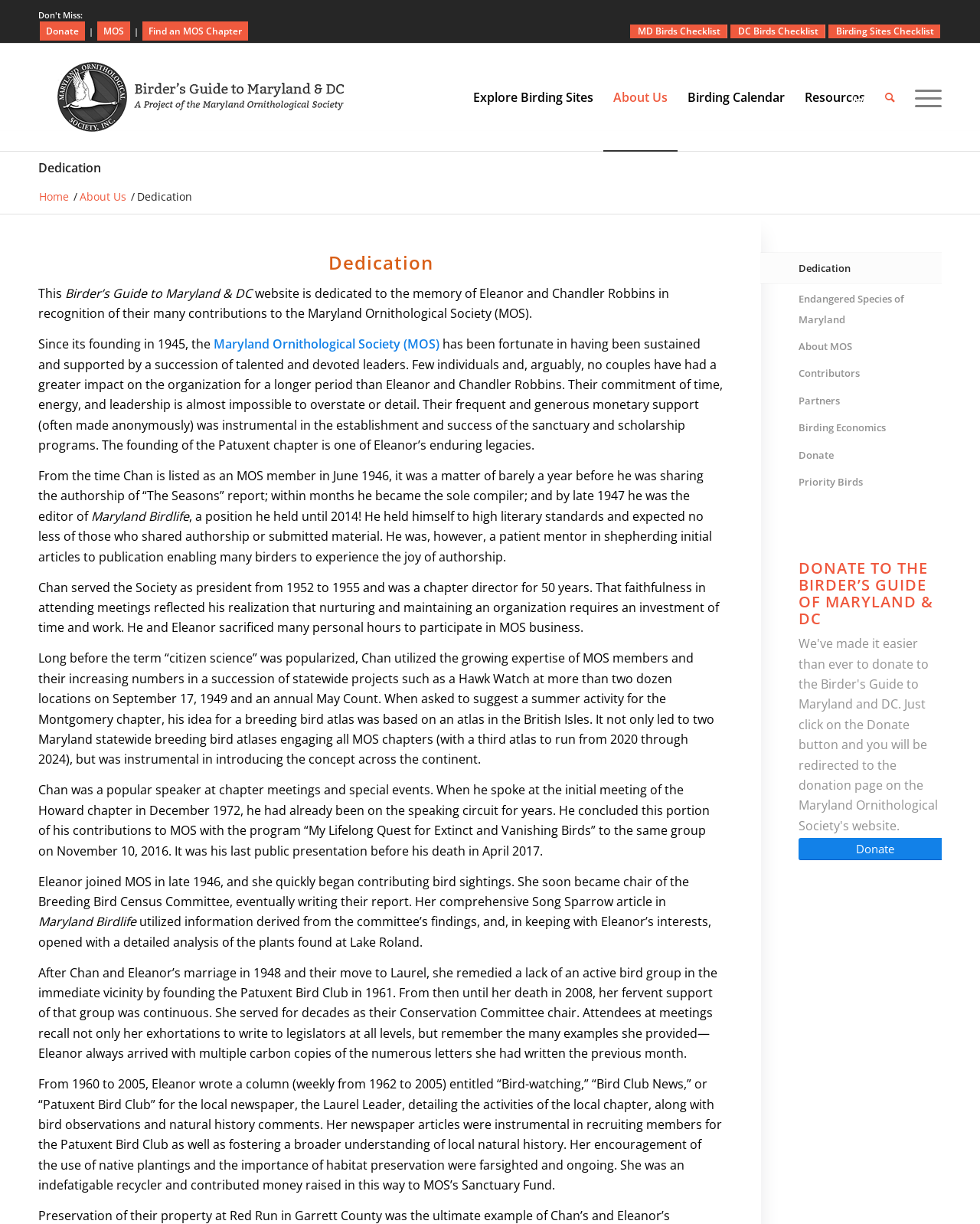Provide the bounding box coordinates for the area that should be clicked to complete the instruction: "Click on the 'Explore Birding Sites' link".

[0.473, 0.035, 0.616, 0.123]